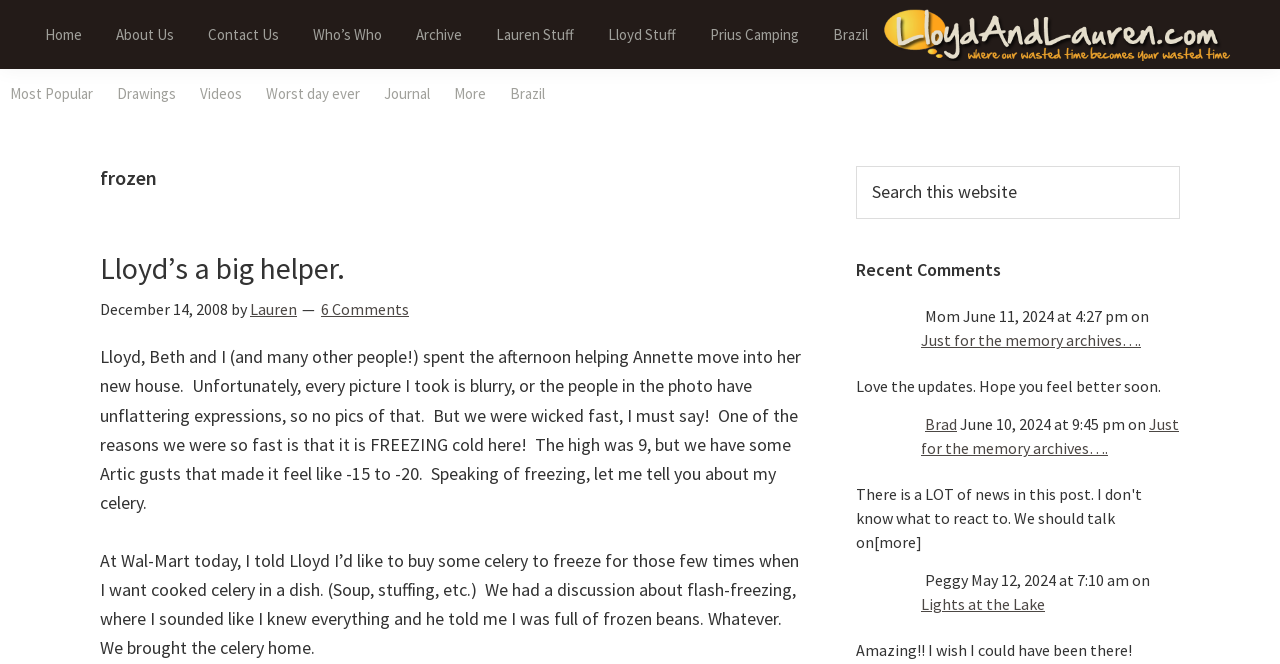Extract the bounding box coordinates for the UI element described by the text: "6 Comments". The coordinates should be in the form of [left, top, right, bottom] with values between 0 and 1.

[0.251, 0.45, 0.32, 0.48]